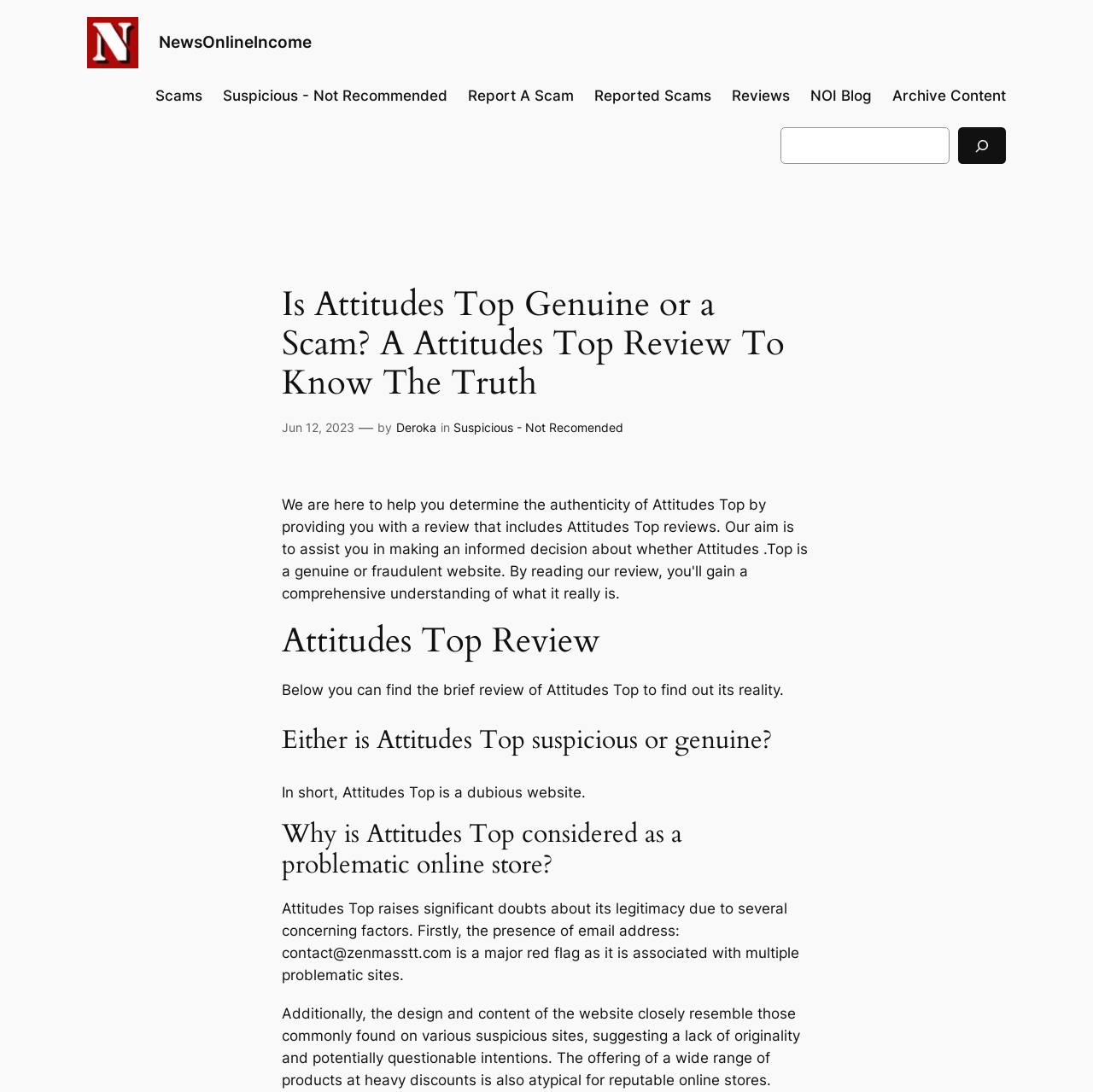Write an exhaustive caption that covers the webpage's main aspects.

The webpage appears to be a review of Attitudes Top, aiming to help users determine its authenticity. At the top, there is a logo with the text "NewsOnlineIncome" accompanied by an image, which is repeated on the right side. Below this, a navigation menu labeled "Main Menu" spans across the page, containing links to various categories such as "Scams", "Reviews", and "NOI Blog".

The main content of the page is divided into sections, starting with a heading that asks if Attitudes Top is genuine or a scam. Below this, there is a brief review of Attitudes Top, followed by a section that raises questions about the website's legitimacy. The text explains that Attitudes Top is considered problematic due to several concerning factors, including a suspicious email address and a website design that resembles those of other questionable sites.

On the right side of the page, there is a search bar with a button and a small image. Above the main content, there is a heading with the title of the review, accompanied by the date "Jun 12, 2023" and the author's name "Deroka". Throughout the page, there are several headings and paragraphs of text that provide an in-depth review of Attitudes Top.